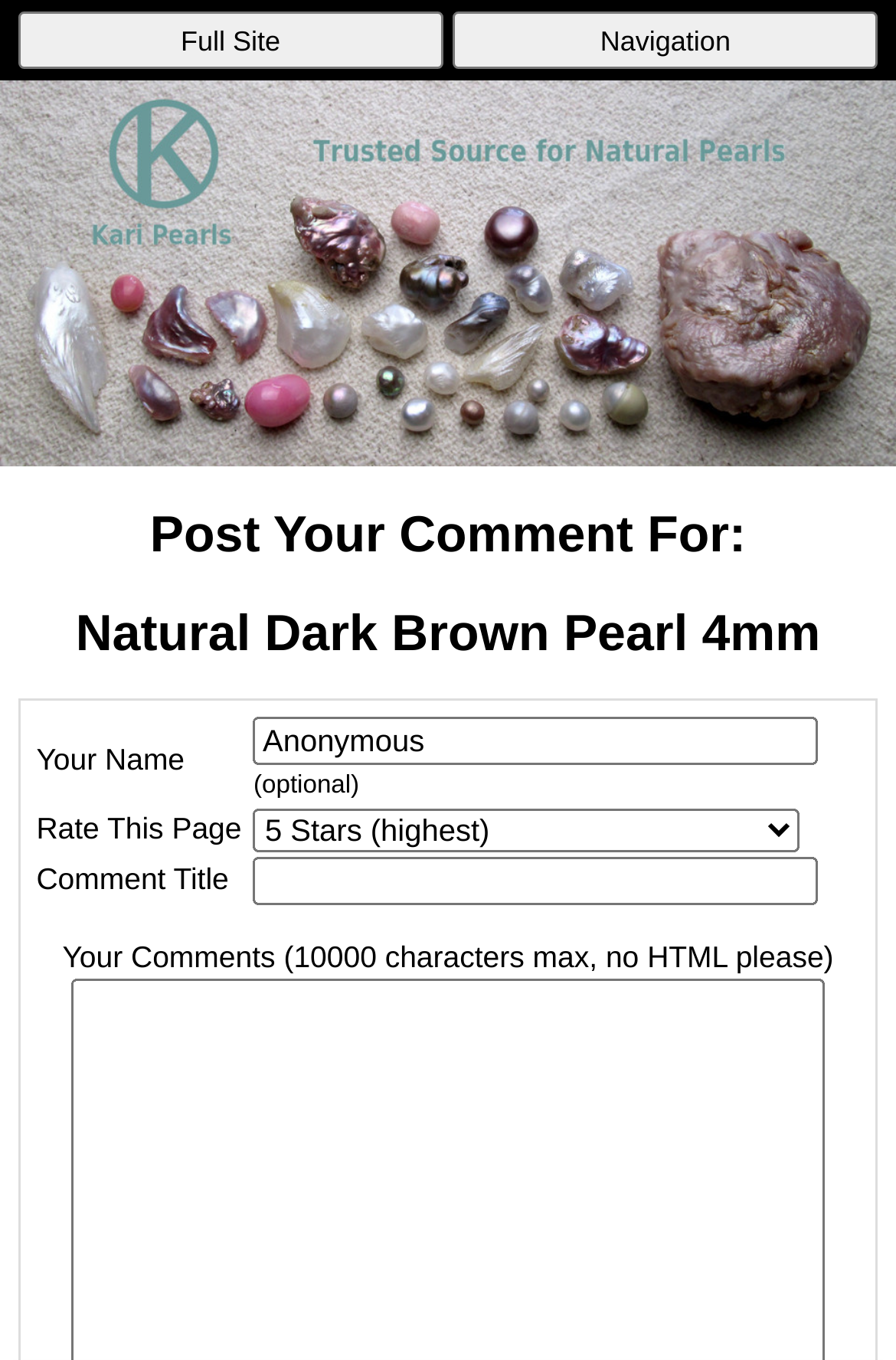Answer the following in one word or a short phrase: 
What is the position of the 'Full Site' button?

Top left